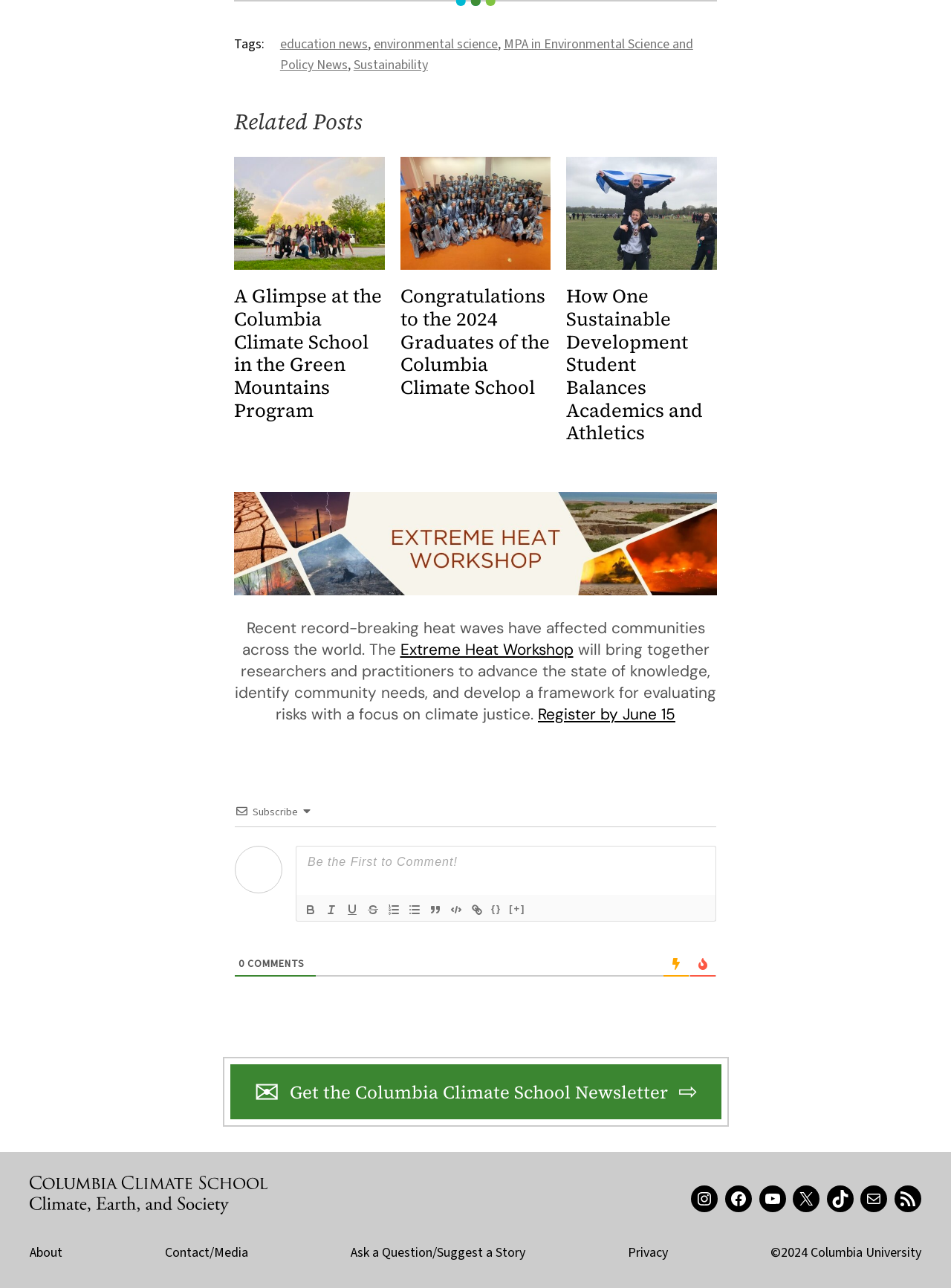Determine the bounding box coordinates for the HTML element described here: "title="Permanent Link to Dear Hollywood…"".

None